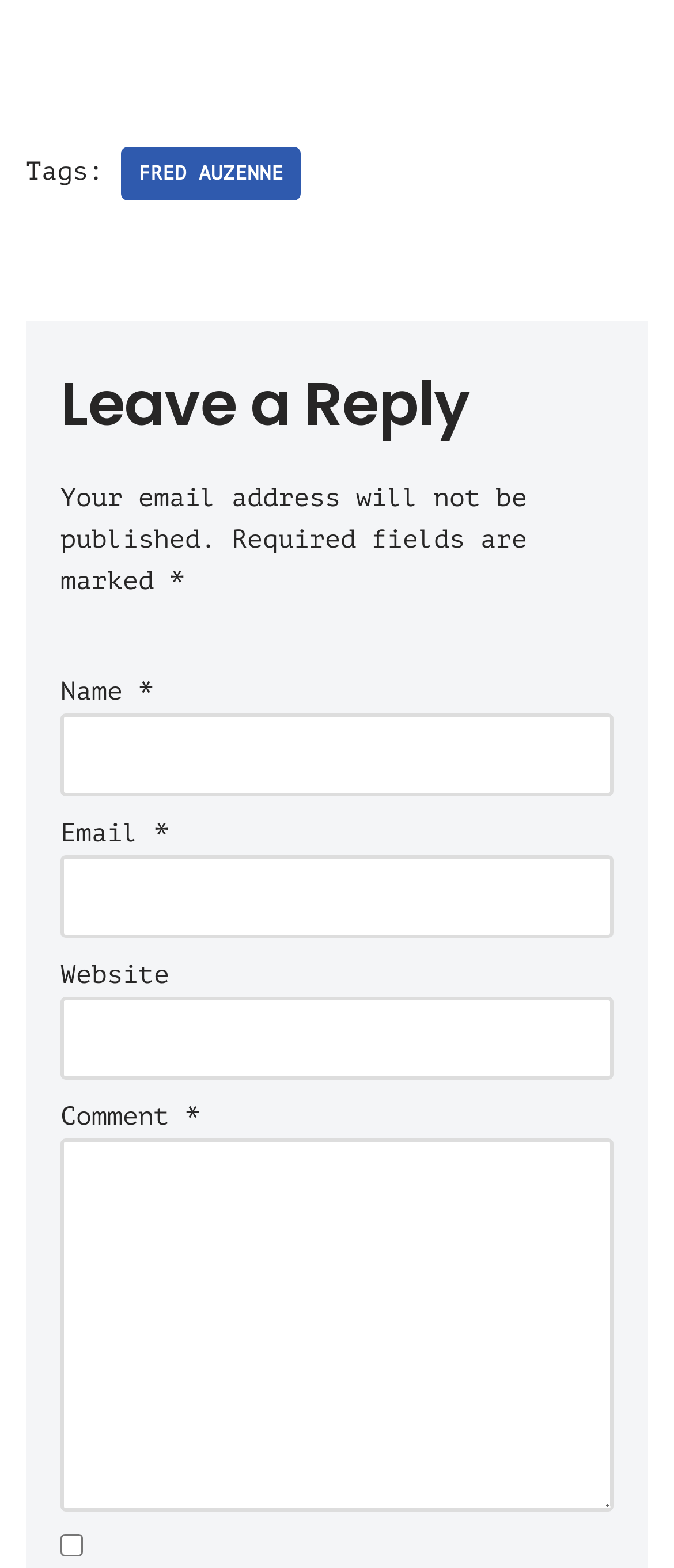What is the purpose of the checkbox?
Please respond to the question with as much detail as possible.

The checkbox is used to save the commenter's name, email, and website in the browser for the next time they comment, as indicated by the text next to the checkbox.